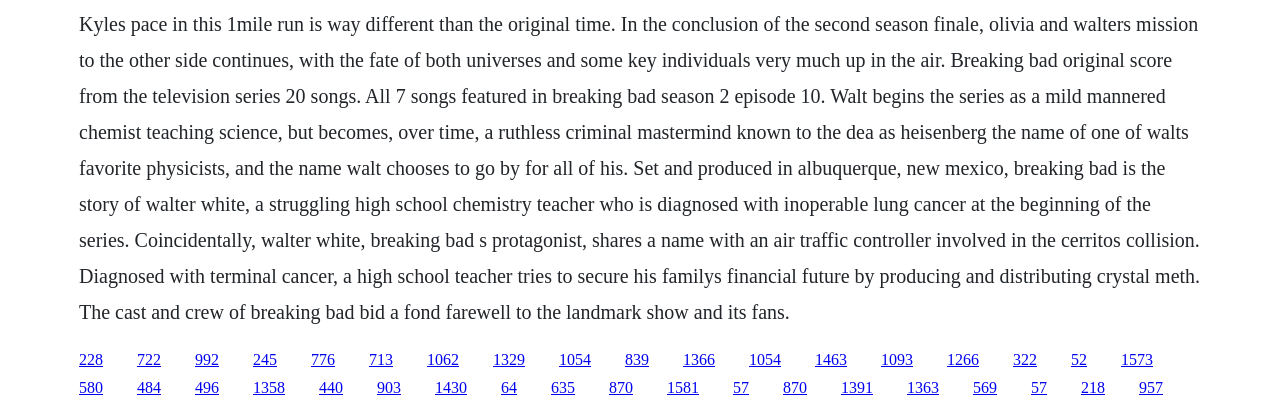Please find and report the bounding box coordinates of the element to click in order to perform the following action: "View the article about Walter White". The coordinates should be expressed as four float numbers between 0 and 1, in the format [left, top, right, bottom].

[0.152, 0.923, 0.171, 0.964]